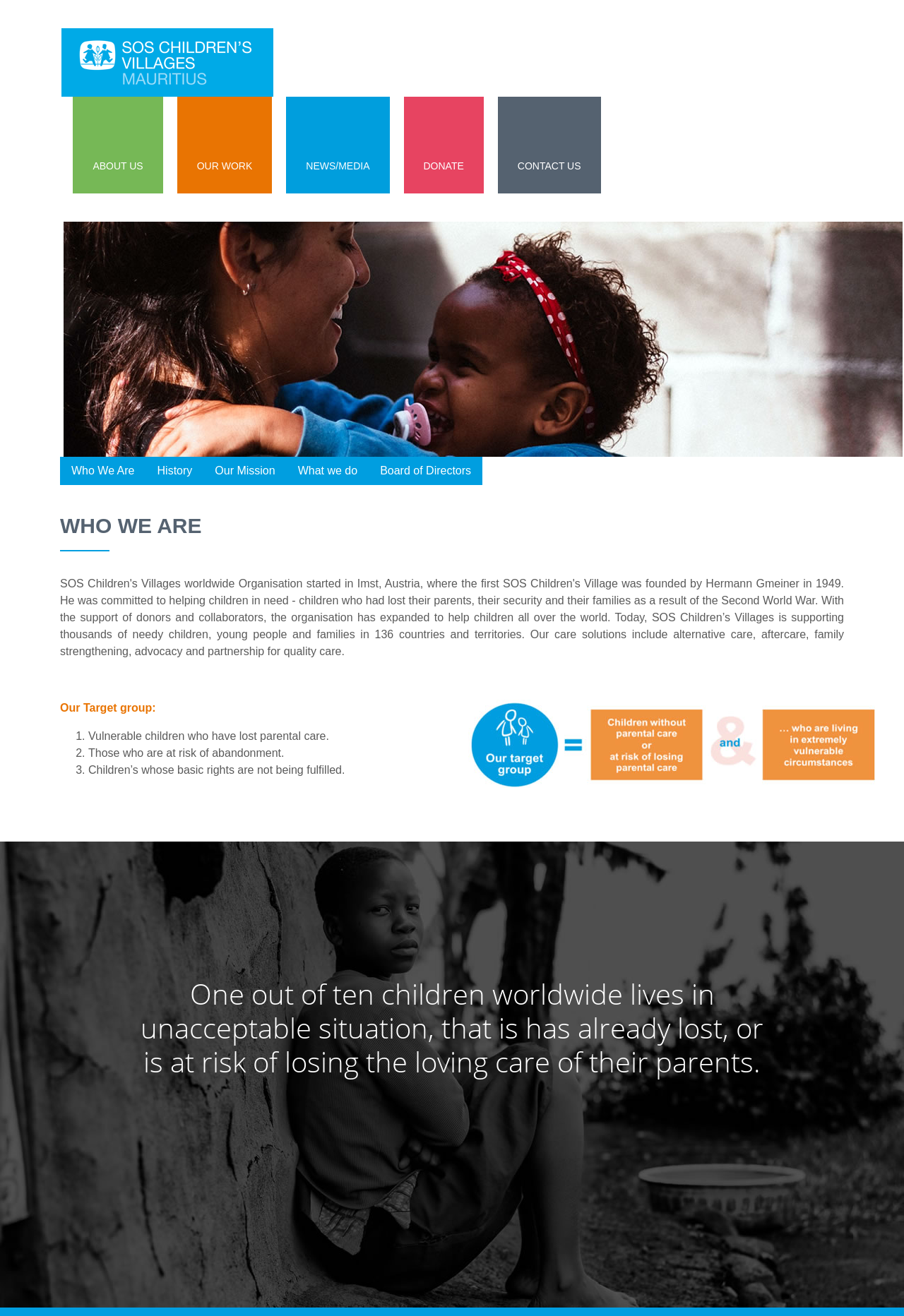Please find the bounding box coordinates for the clickable element needed to perform this instruction: "Click the 'CONTACT US' link".

[0.566, 0.116, 0.649, 0.136]